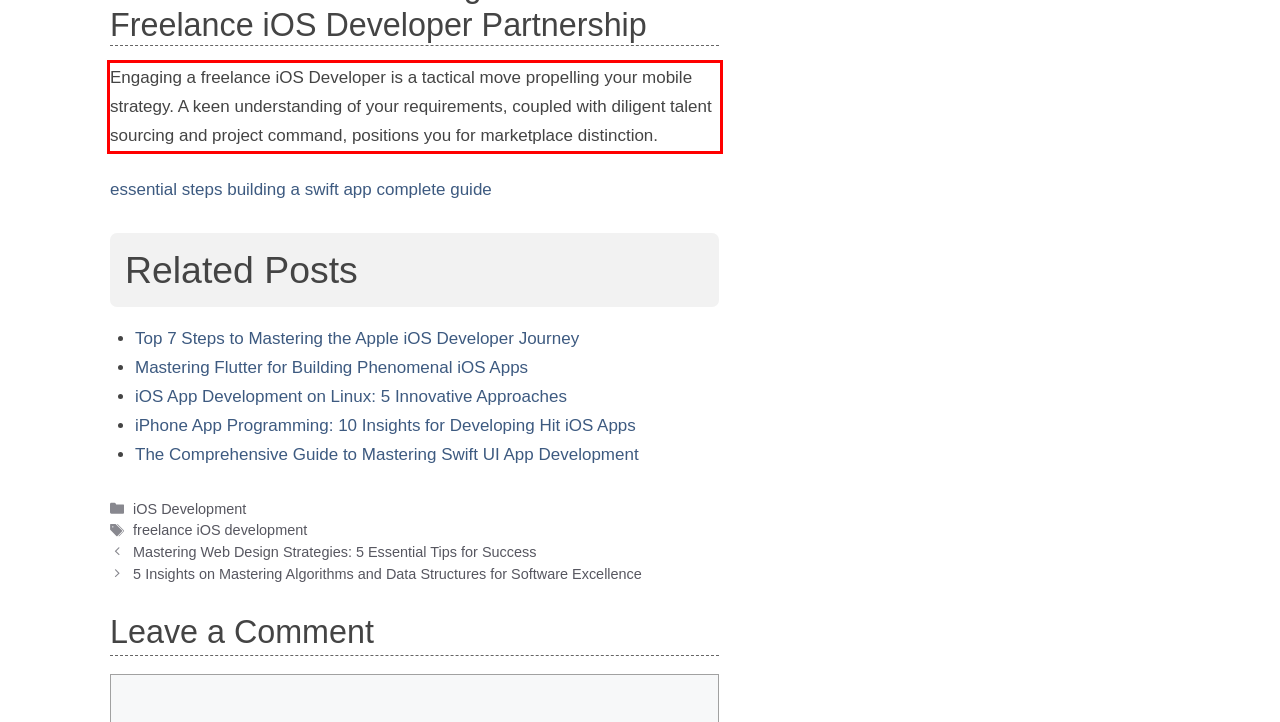Please identify and extract the text content from the UI element encased in a red bounding box on the provided webpage screenshot.

Engaging a freelance iOS Developer is a tactical move propelling your mobile strategy. A keen understanding of your requirements, coupled with diligent talent sourcing and project command, positions you for marketplace distinction.